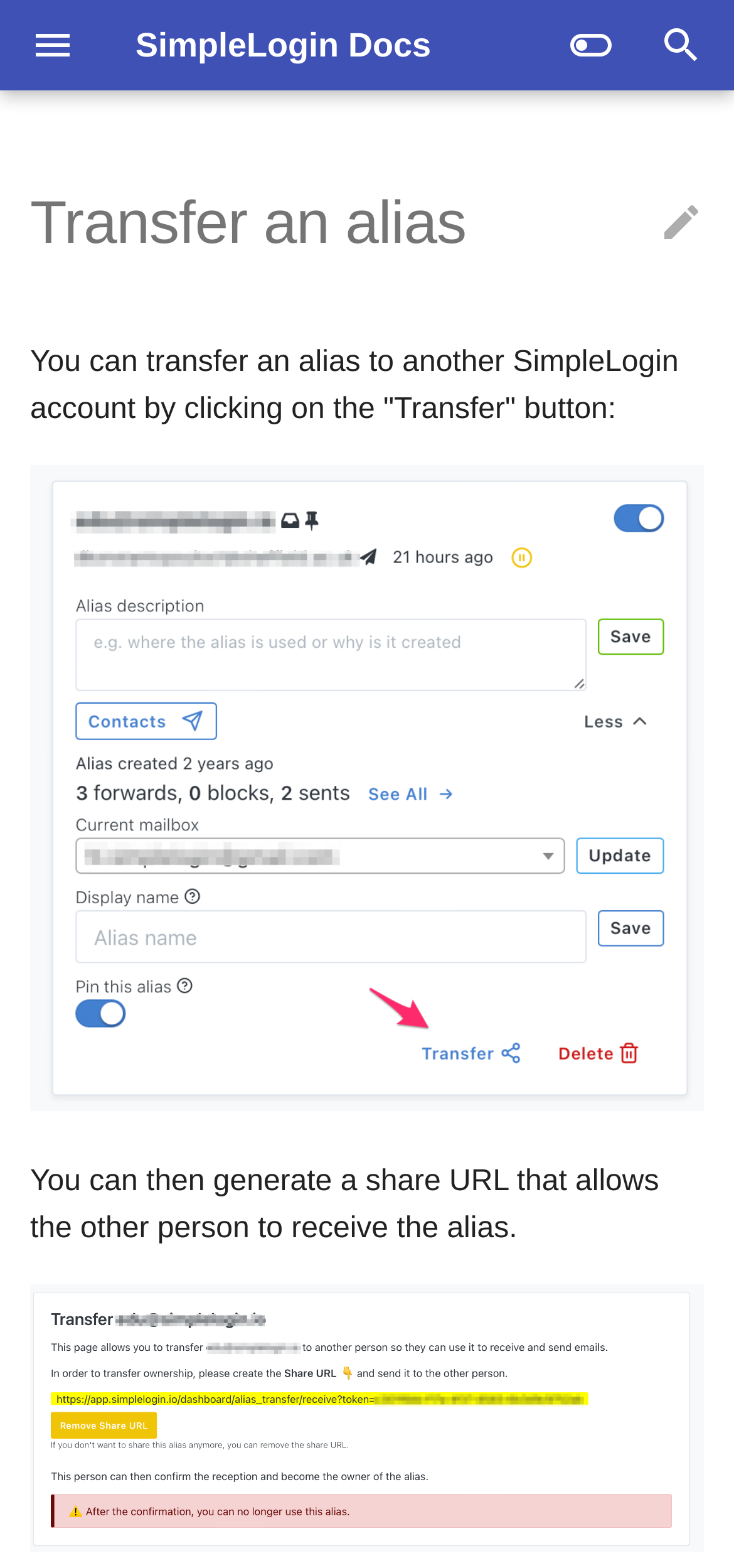Kindly provide the bounding box coordinates of the section you need to click on to fulfill the given instruction: "Switch to dark mode".

[0.754, 0.005, 0.856, 0.053]